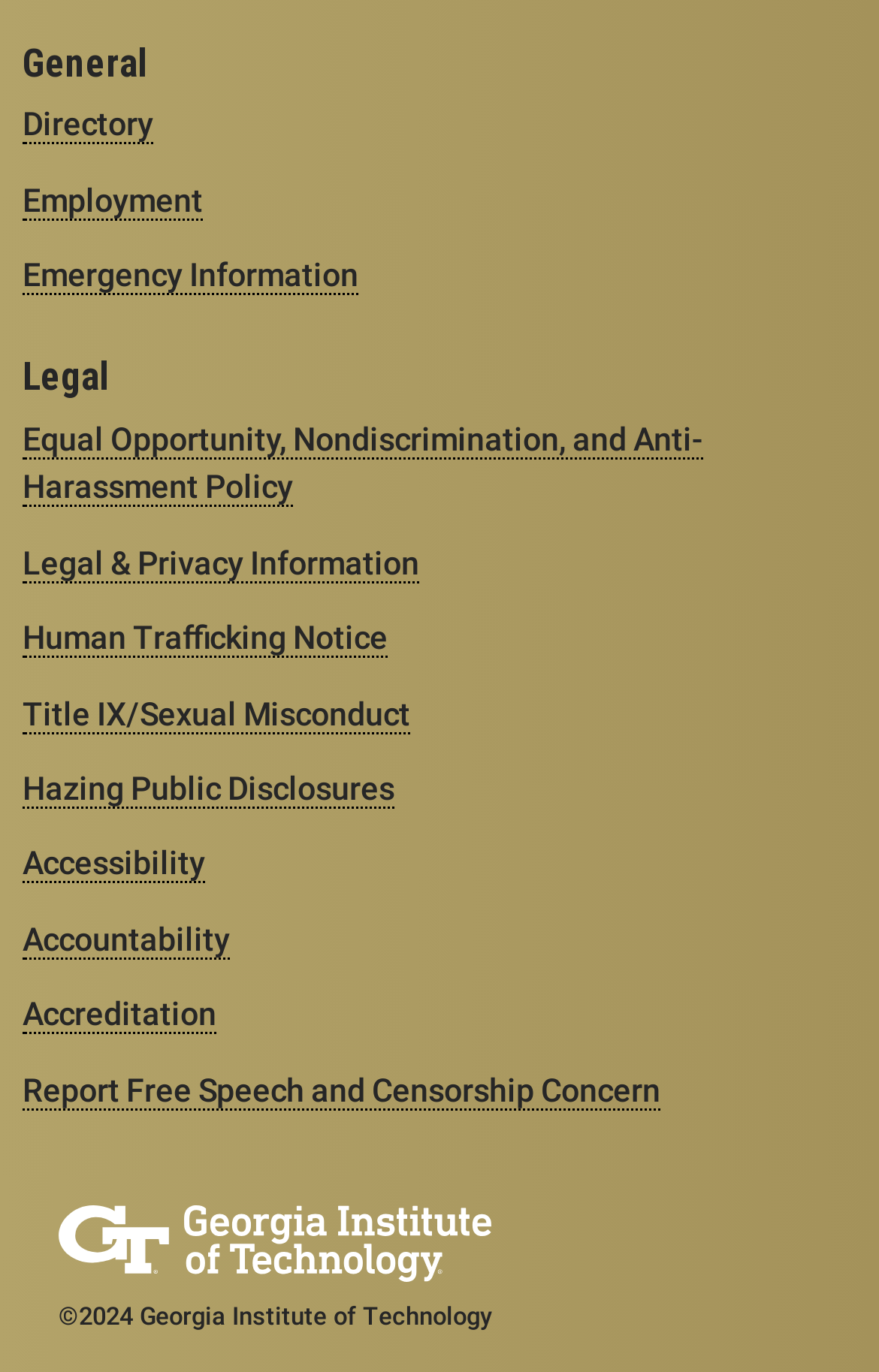Please specify the bounding box coordinates of the clickable region necessary for completing the following instruction: "Check Accessibility". The coordinates must consist of four float numbers between 0 and 1, i.e., [left, top, right, bottom].

[0.026, 0.617, 0.233, 0.644]